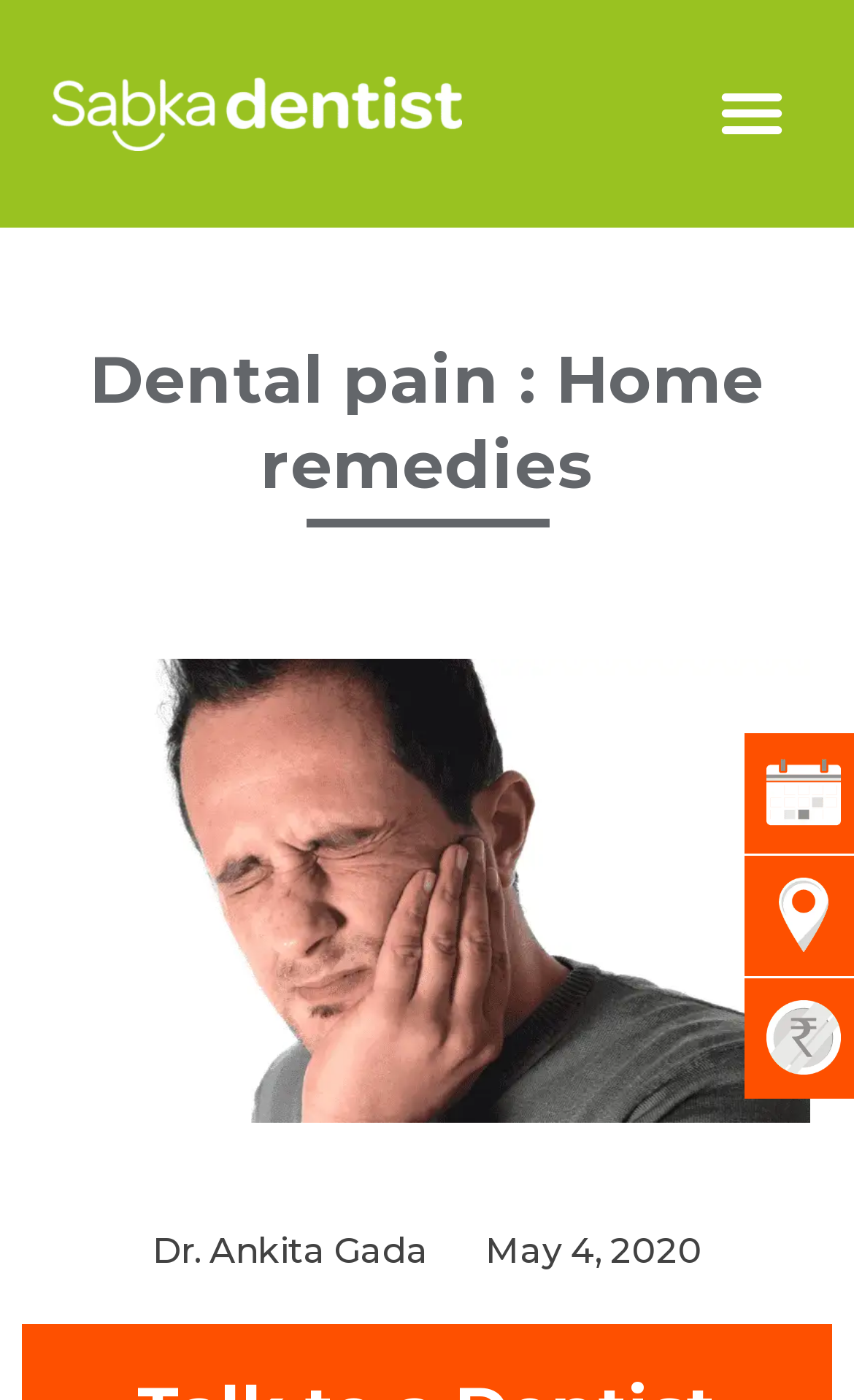Provide the bounding box coordinates for the UI element described in this sentence: "title="sabkadentist-logo-white"". The coordinates should be four float values between 0 and 1, i.e., [left, top, right, bottom].

[0.062, 0.031, 0.66, 0.132]